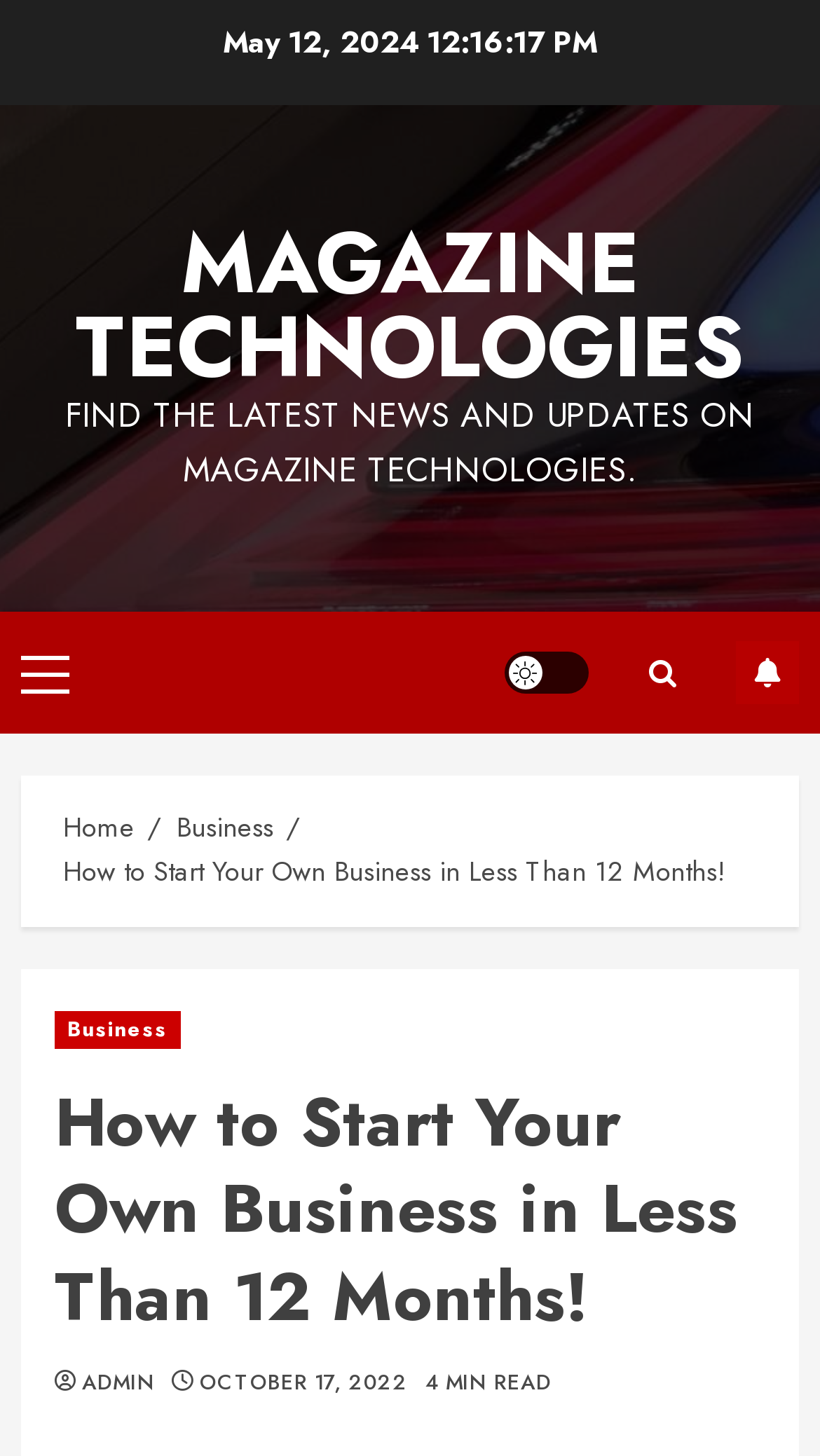What is the category of the current article?
Answer briefly with a single word or phrase based on the image.

Business